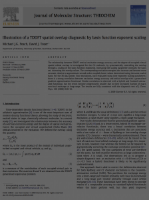Describe the image with as much detail as possible.

The image presents a journal cover from "Journal of Molecular Structure: THEOCHEM," featuring the title "Illustration of a TDDFT spatial overlap diagnostic by basis function exponent scaling." This publication is authored by Michael J. G. Peach, David J. Tozer, and details their research findings as noted in J. Mol. Struct.: THEOCHEM, volume 914, pages 110–114, published in 2009. The overall layout includes headings and textual descriptions encapsulating the research work, signaling a focus on time-dependent density functional theory (TDDFT) and its application in understanding molecular properties through basis function scaling. The image likely serves as a visual summary or introduction to the detailed scientific content that follows.